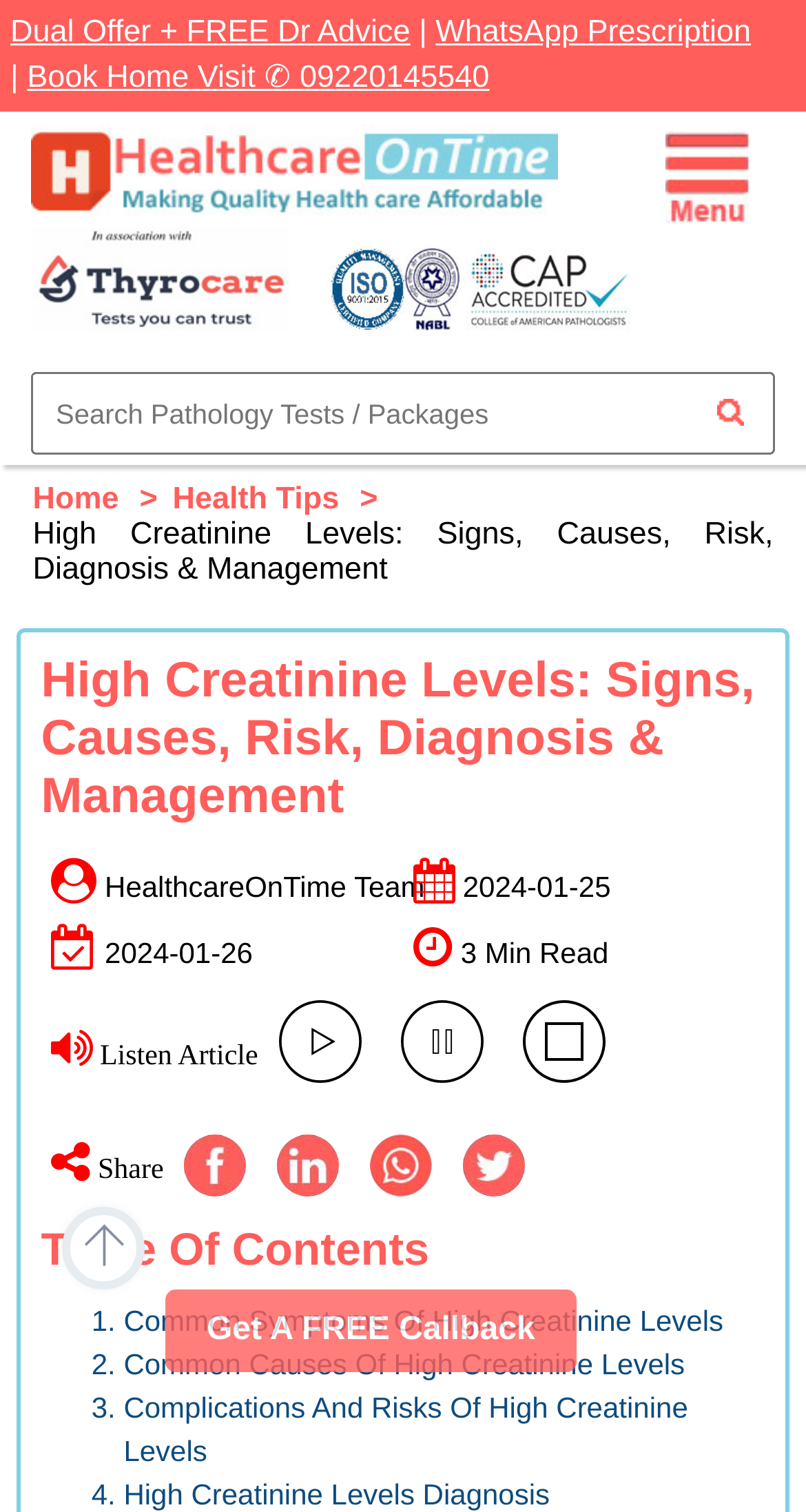Give a detailed overview of the webpage's appearance and contents.

This webpage is about high creatinine levels, a marker of kidney function. At the top, there are several links and buttons, including a "Dual Offer + FREE Dr Advice" link, a "WhatsApp Prescription" link, and a "Get A FREE Callback" button. On the top-right corner, there is a "Menu Icon" image.

Below the top section, there are several links to different health-related topics, including "Full Body Checkups", "Lab Test At Home", "Blood Test", and "Health Risk". These links are arranged in a vertical column on the left side of the page.

On the right side of the page, there are two columns of links to various health topics, such as "Thyroid", "Diabetes", "Vitamin", and "Kidney". These links are arranged in a grid-like pattern.

In the middle of the page, there is a search bar with a "Search Pathology Tests / Packages" label. Below the search bar, there is a "Home >" link, a "Health Tips >" link, and a heading that reads "High Creatinine Levels: Signs, Causes, Risk, Diagnosis & Management".

The main content of the page is divided into sections, including "High Creatinine Levels: Signs, Causes, Risk, Diagnosis & Management", "Table Of Contents", and several subsections with links to specific topics, such as "Common Symptoms Of High Creatinine Levels", "Common Causes Of High Creatinine Levels", and "Complications And Risks Of High Creatinine Levels".

At the bottom of the page, there are several social media links, including Facebook, LinkedIn, WhatsApp, and Twitter, as well as a "Go to top" link.